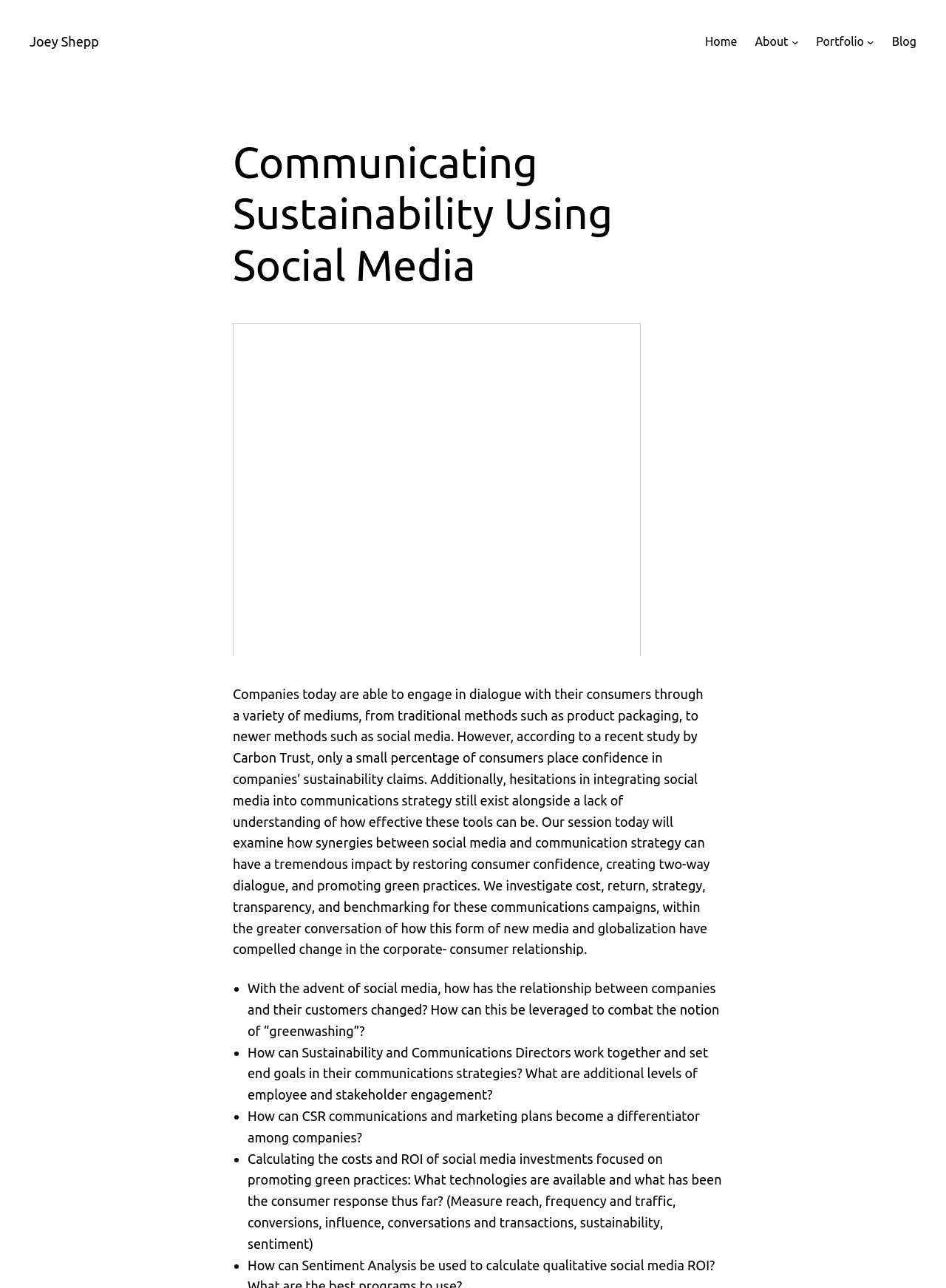What is the author of the webpage?
Based on the image content, provide your answer in one word or a short phrase.

Joey Shepp